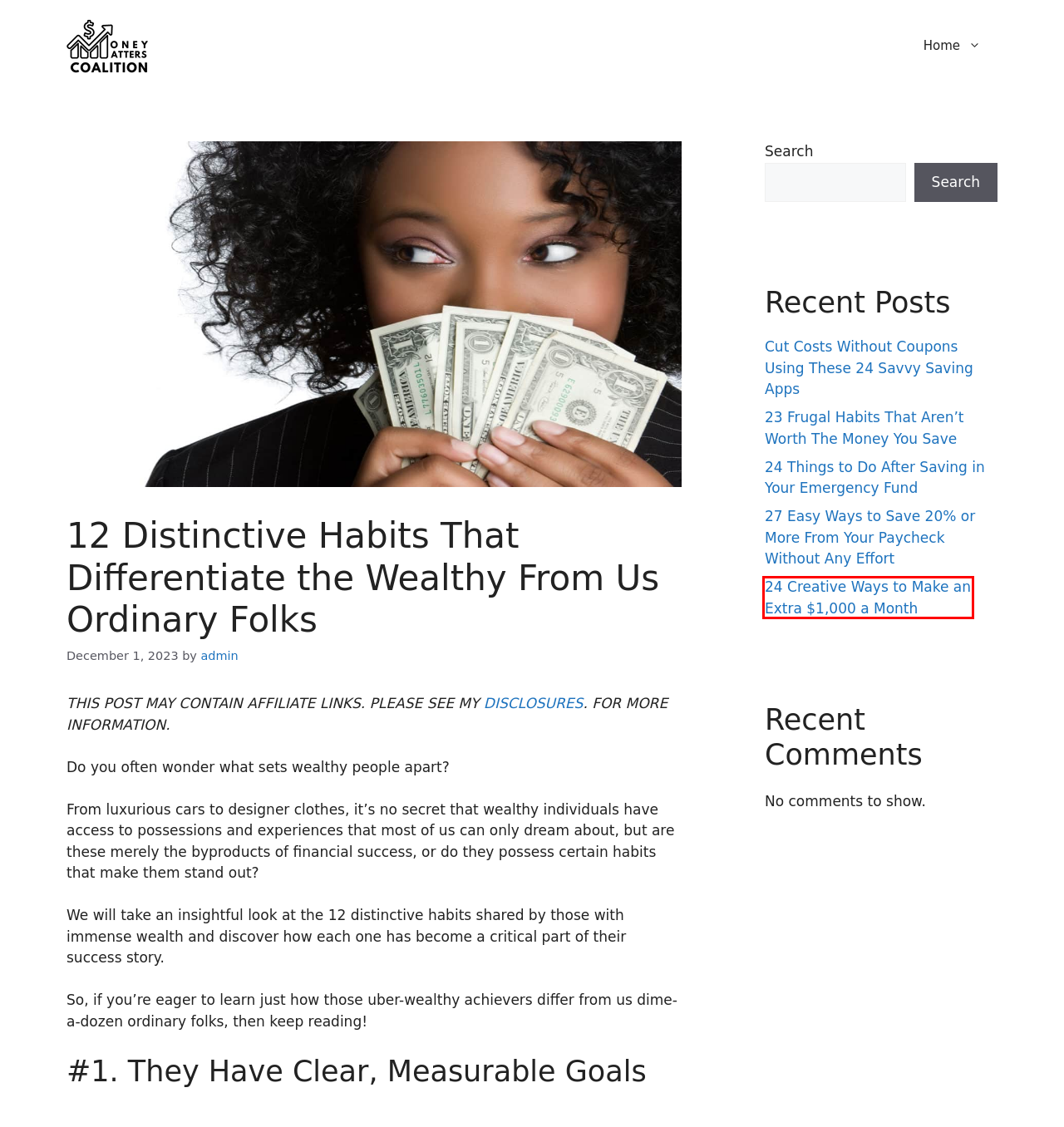A screenshot of a webpage is given with a red bounding box around a UI element. Choose the description that best matches the new webpage shown after clicking the element within the red bounding box. Here are the candidates:
A. 27 Easy Ways to Save 20% or More From Your Paycheck Without Any Effort – missionmoneymatters.org
B. 24 Creative Ways to Make an Extra $1,000 a Month – missionmoneymatters.org
C. Terms And Conditions - Money Smart Guides
D. 24 Things to Do After Saving in Your Emergency Fund – missionmoneymatters.org
E. missionmoneymatters.org
F. admin – missionmoneymatters.org
G. Cut Costs Without Coupons Using These 24 Savvy Saving Apps – missionmoneymatters.org
H. 23 Frugal Habits That Aren’t Worth The Money You Save – missionmoneymatters.org

B